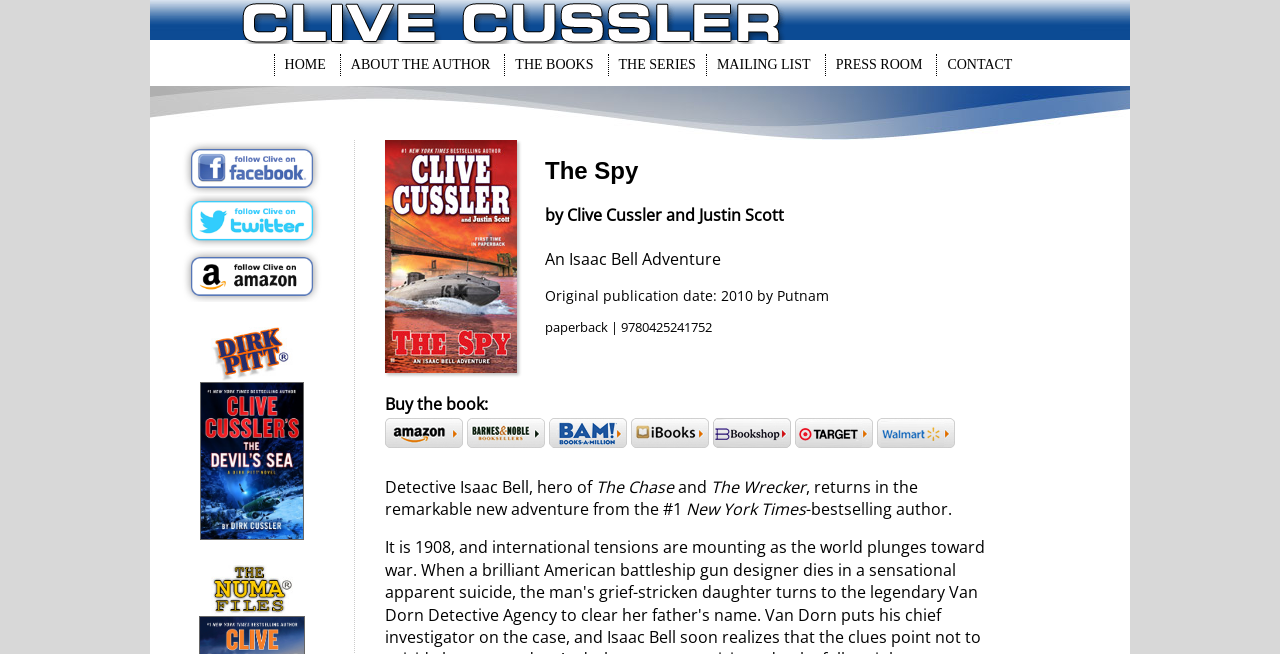Please reply to the following question using a single word or phrase: 
What is the author of the book?

Clive Cussler